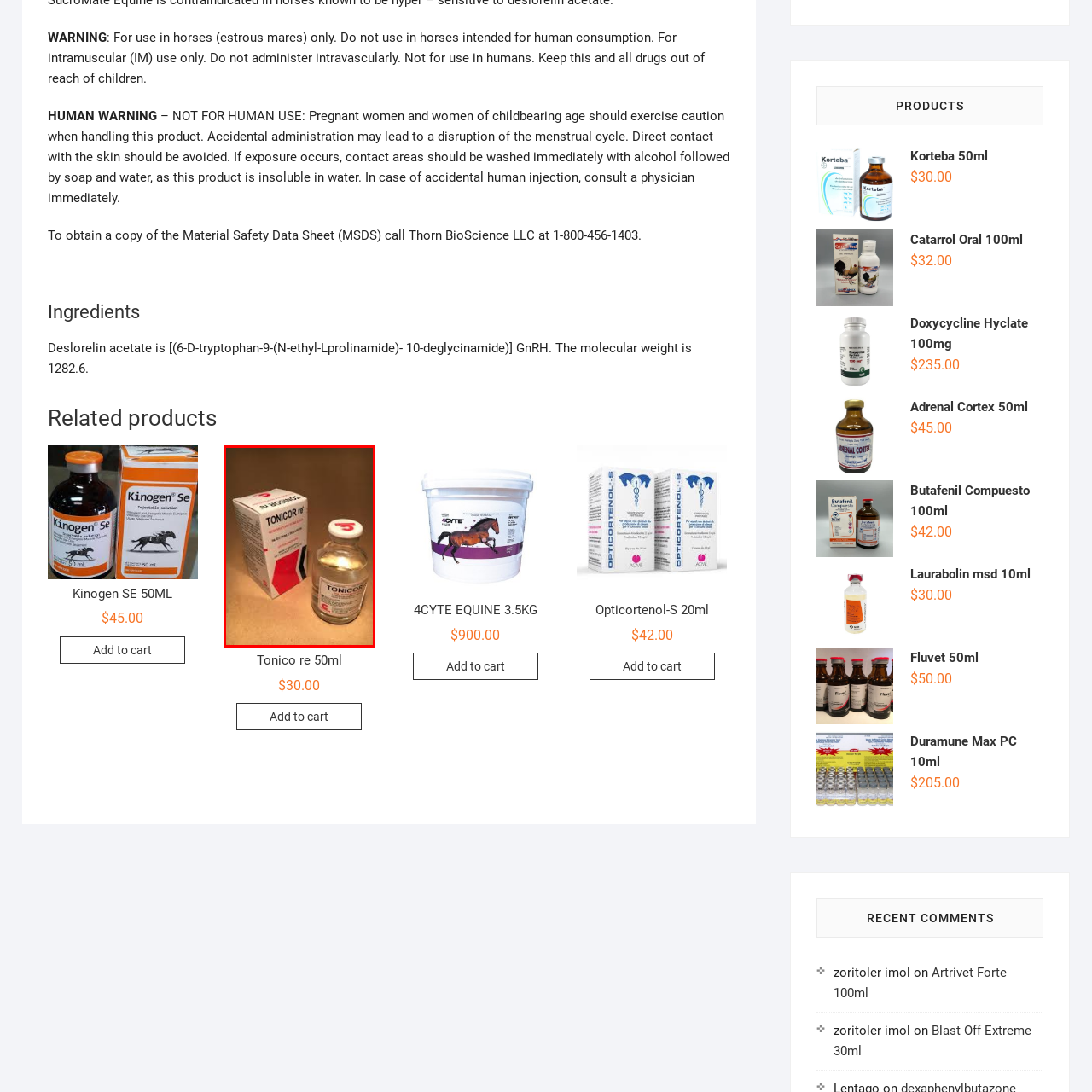Study the image surrounded by the red bounding box and respond as thoroughly as possible to the following question, using the image for reference: What is the purpose of Tonico re?

The caption highlights that Tonico re is used for energy and breathing support in horses, which is also emphasized on the packaging and the informative graphics on the box, indicating its use in veterinary care.